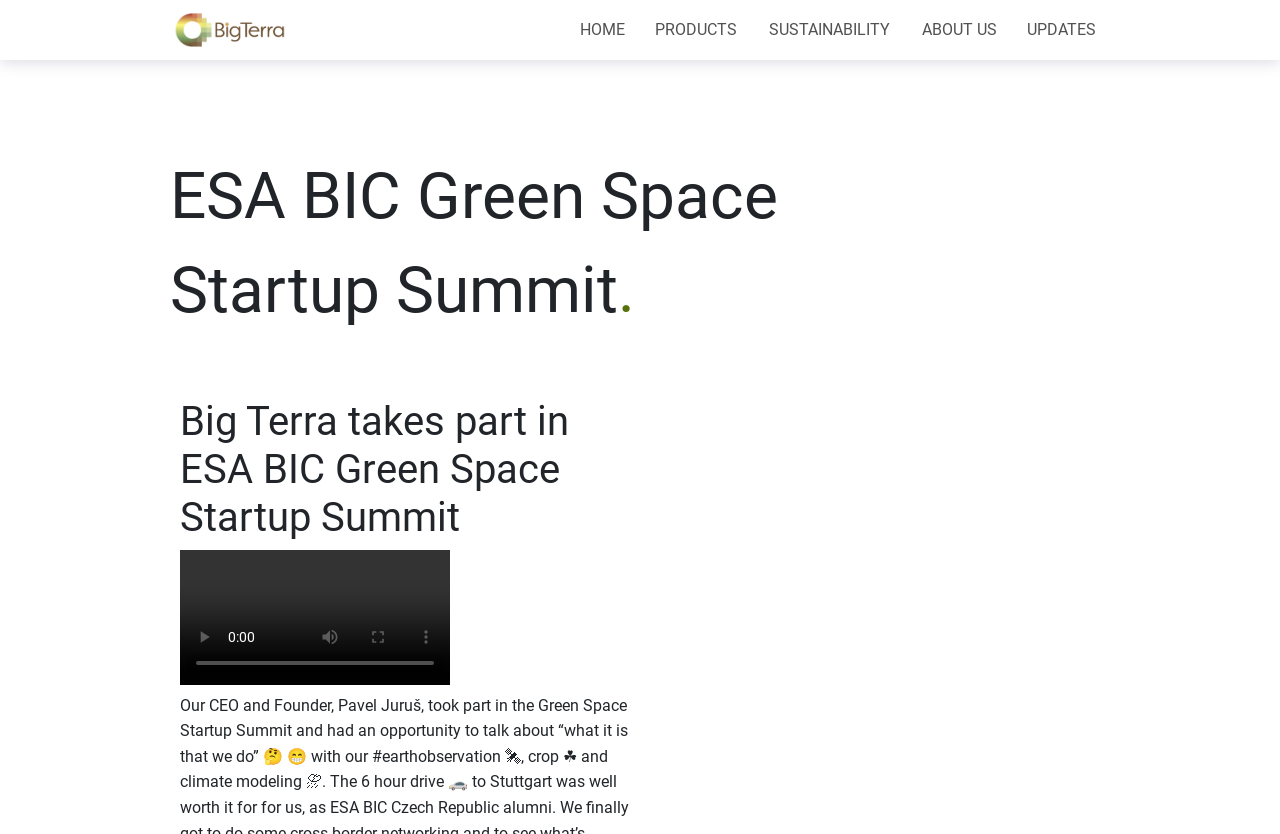Give an in-depth explanation of the webpage layout and content.

The webpage is about the ESA BIC Green Space Startup Summit, specifically highlighting Big Terra's participation in the event. At the top left, there is a link to the Figurit Homepage, accompanied by an image with the same name. 

Moving to the top center, there is a navigation menu consisting of five buttons: HOME, PRODUCTS, SUSTAINABILITY, ABOUT US, and UPDATES, arranged horizontally from left to right. 

Below the navigation menu, there is a prominent heading that reads "ESA BIC Green Space Startup Summit." 

Further down, another heading is displayed, stating "Big Terra takes part in ESA BIC Green Space Startup Summit." 

On the same horizontal level as the second heading, there are four buttons related to video controls: play, mute, enter full screen, and show more media controls. However, all of these buttons are currently disabled. 

To the right of the video control buttons, there is a horizontal slider for video time scrubbing, which is also disabled.